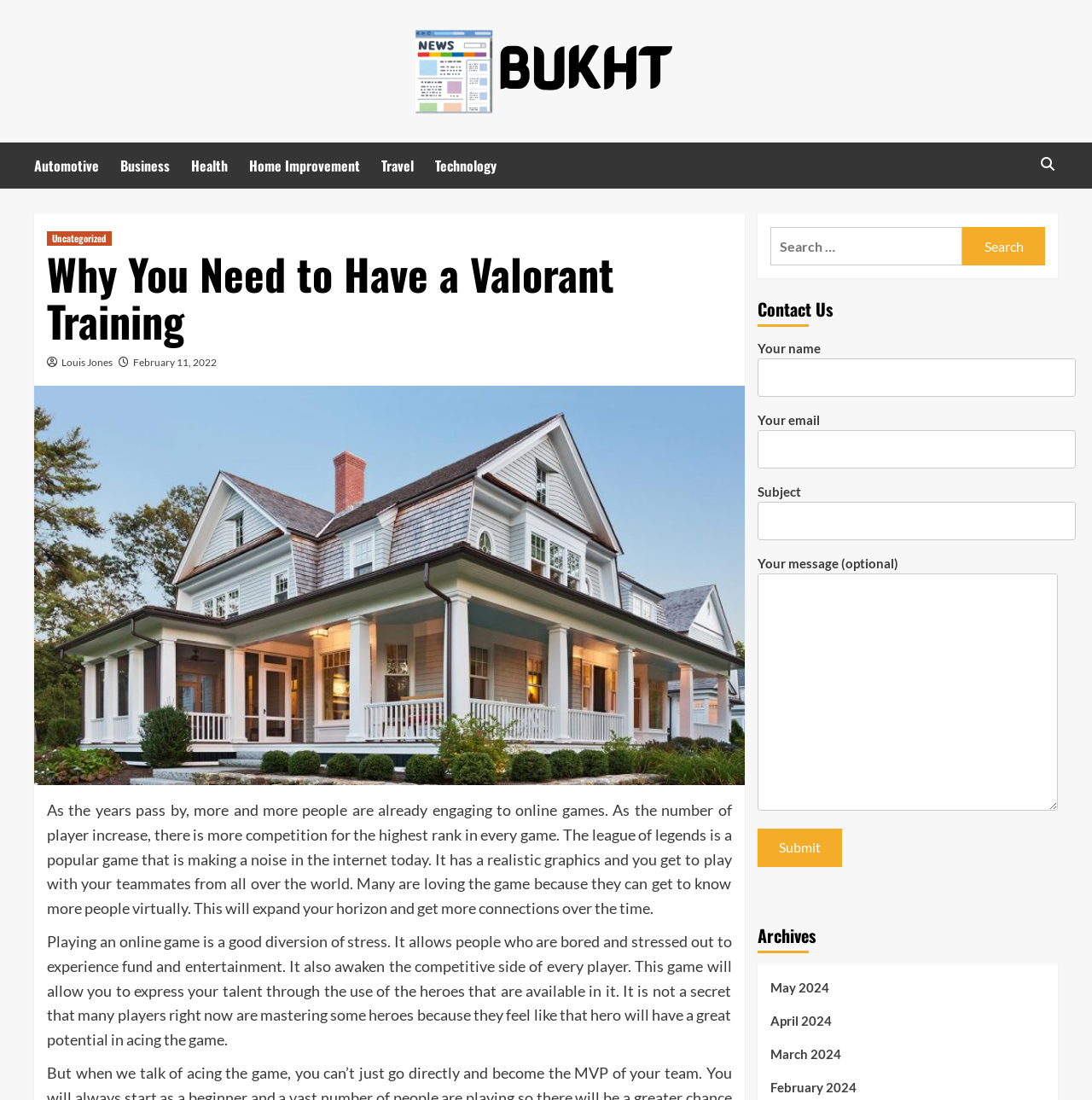Locate the bounding box coordinates for the element described below: "parent_node: Search for: value="Search"". The coordinates must be four float values between 0 and 1, formatted as [left, top, right, bottom].

[0.881, 0.206, 0.957, 0.241]